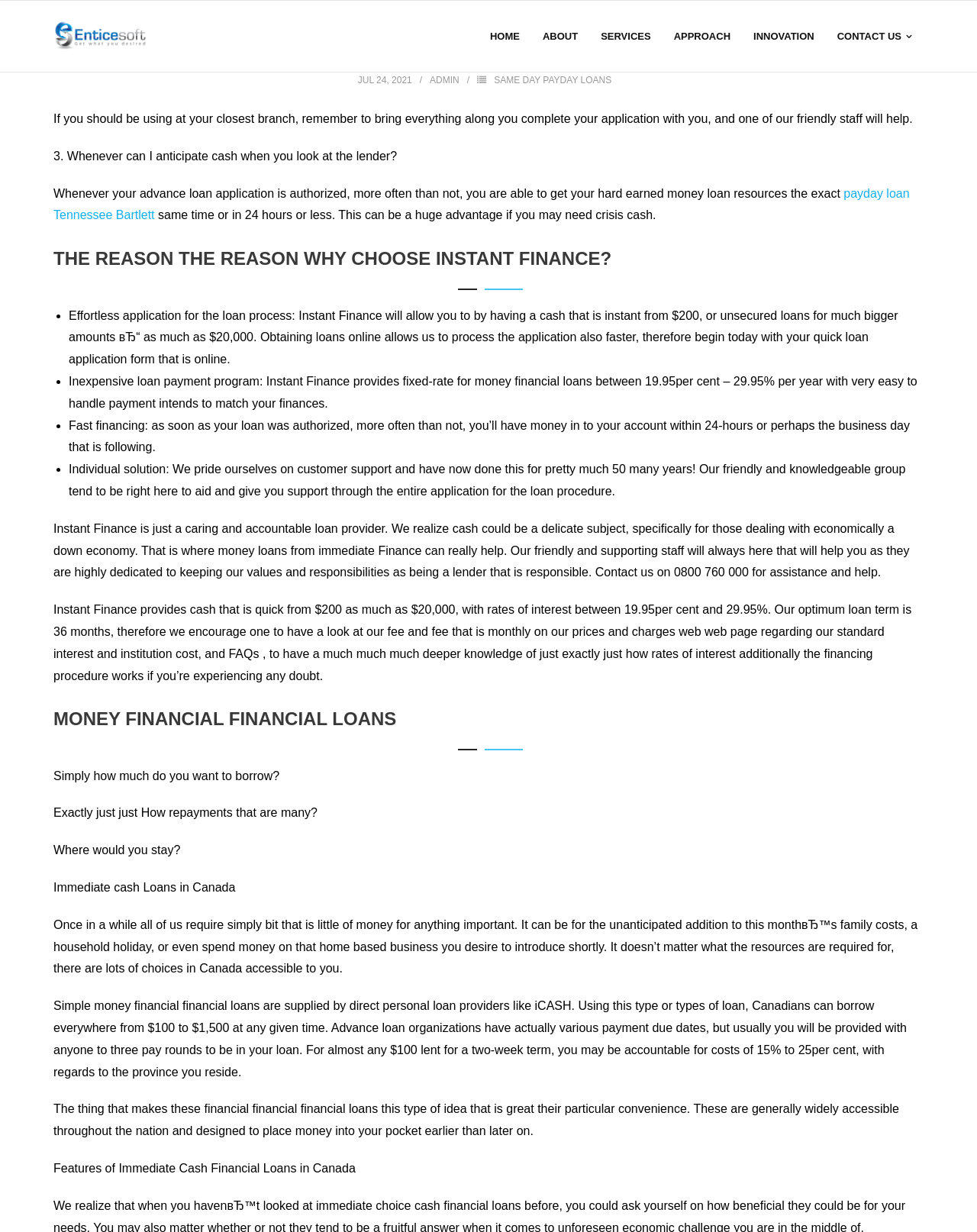Please provide the bounding box coordinates for the element that needs to be clicked to perform the instruction: "Click on the 'CONTACT US' link". The coordinates must consist of four float numbers between 0 and 1, formatted as [left, top, right, bottom].

[0.845, 0.001, 0.945, 0.058]